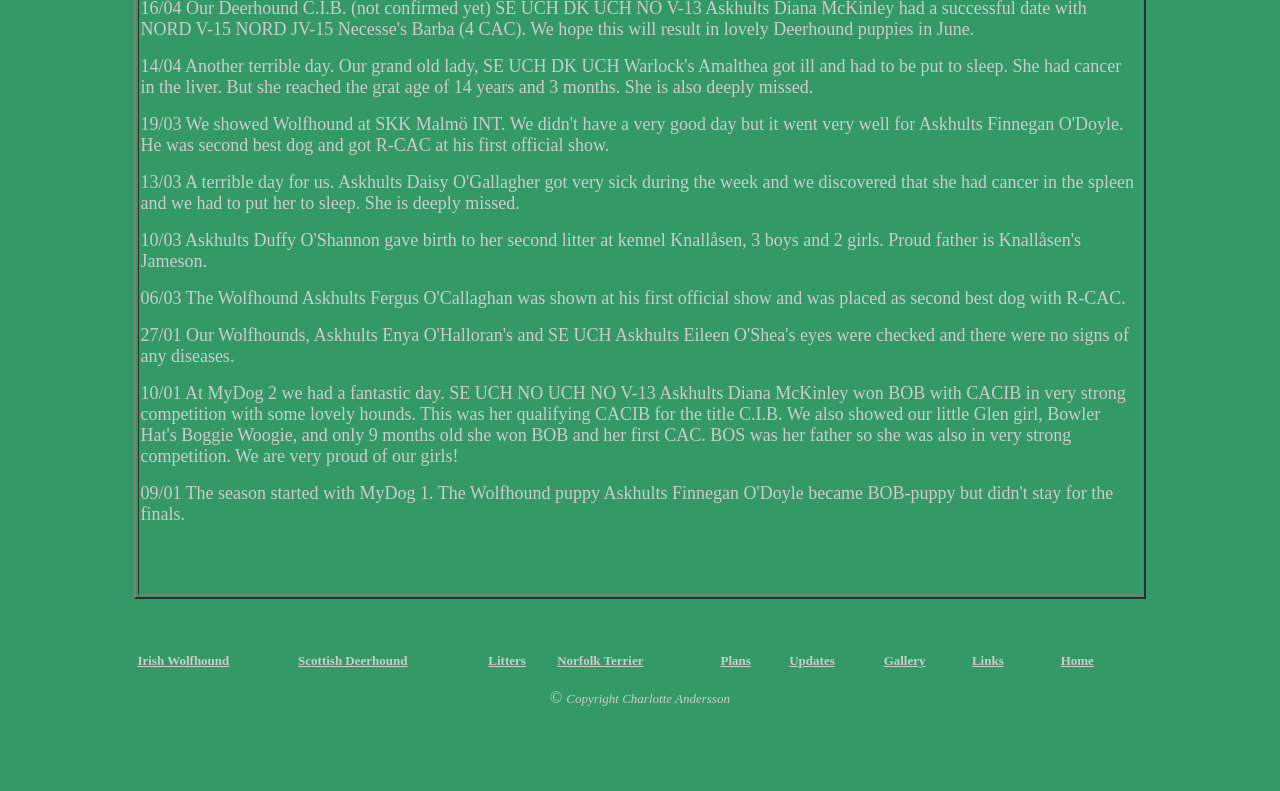What breed is the first link in the table?
Answer the question with a thorough and detailed explanation.

The first link in the table is 'Irish Wolfhound' which can be found in the first cell of the table.